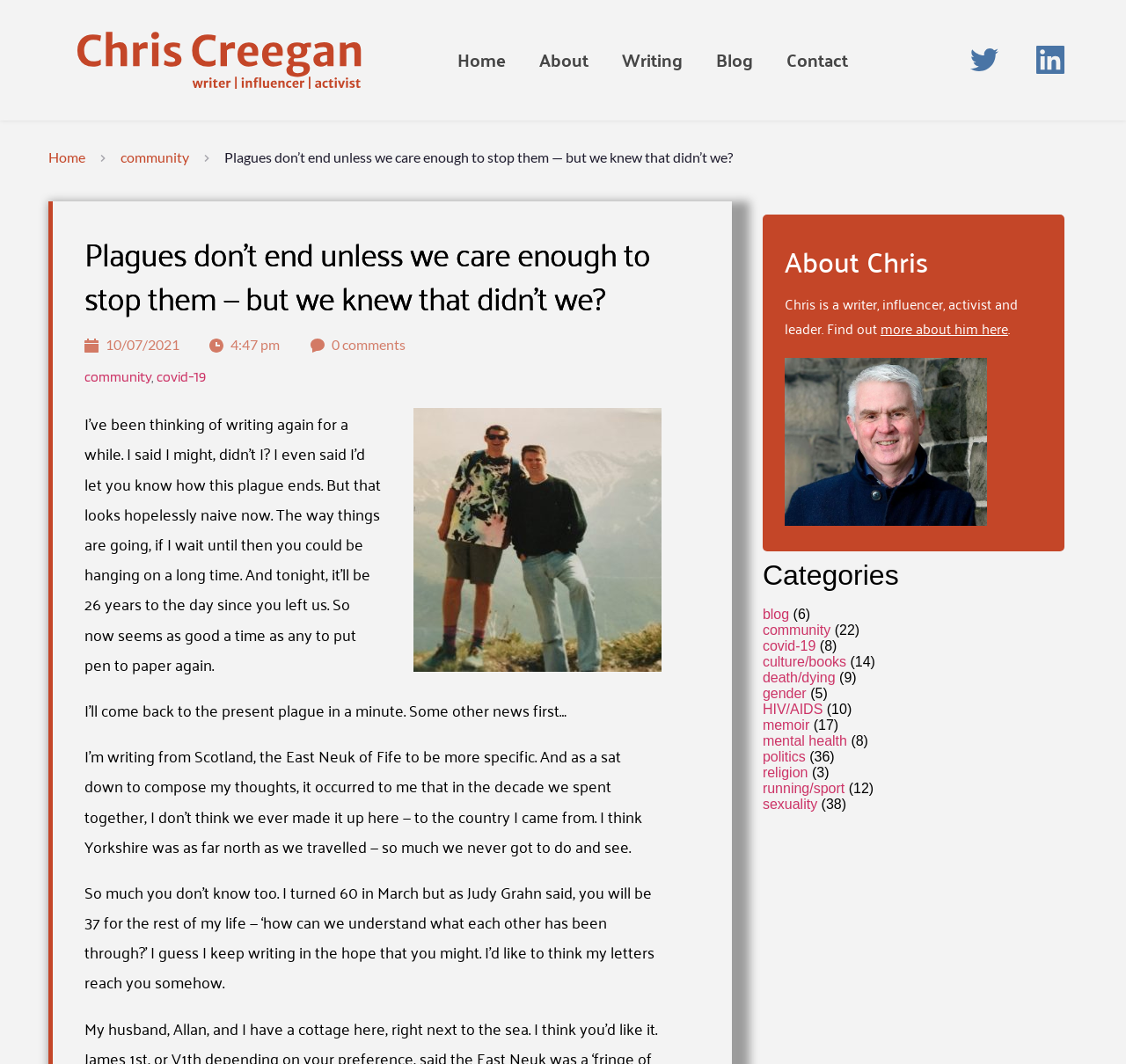Find the coordinates for the bounding box of the element with this description: "mental health".

[0.677, 0.689, 0.752, 0.703]